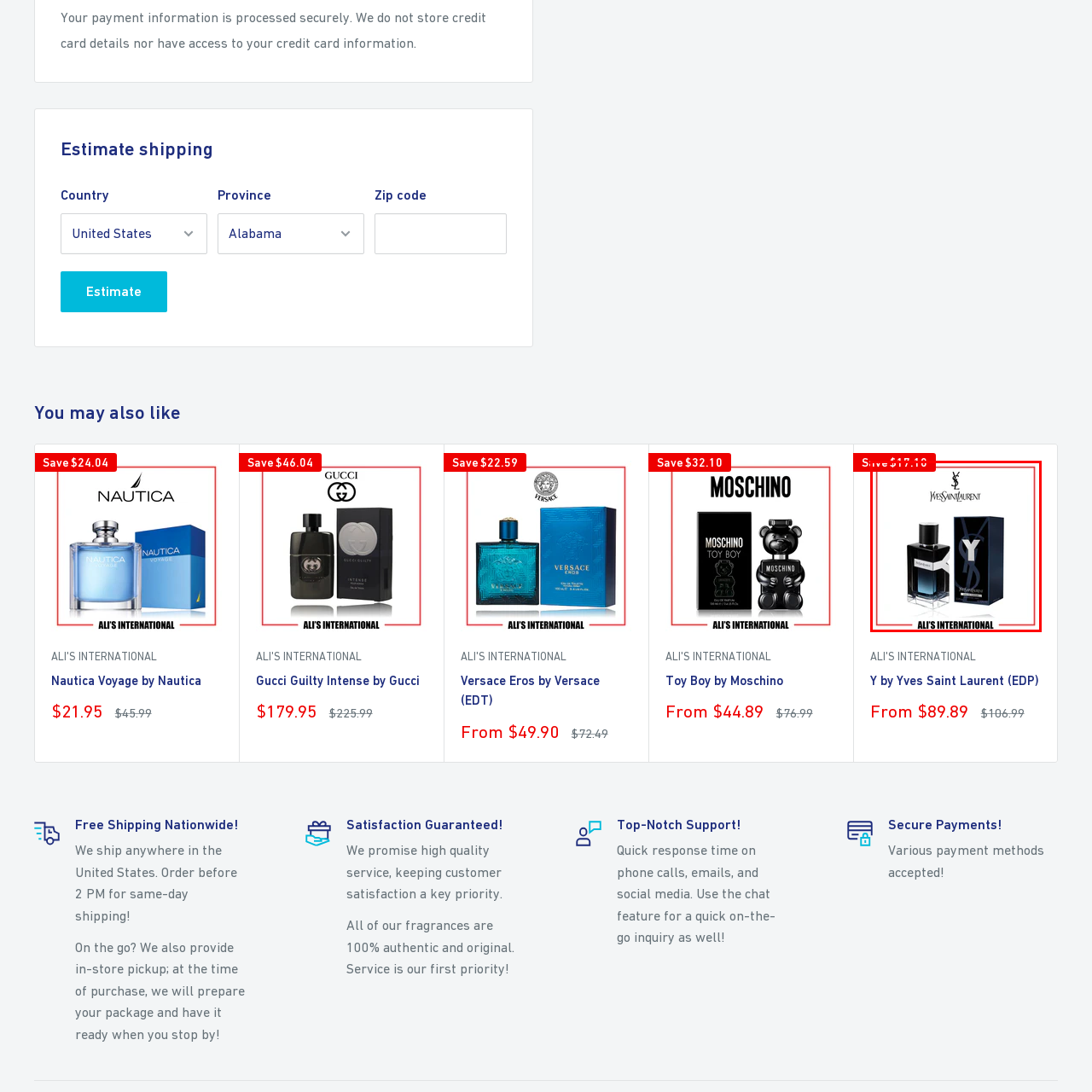What is the discount amount?  
Observe the image highlighted by the red bounding box and supply a detailed response derived from the visual information in the image.

The discount amount can be found on the bright red banner located at the top left corner of the image, which indicates a savings of $17.10.